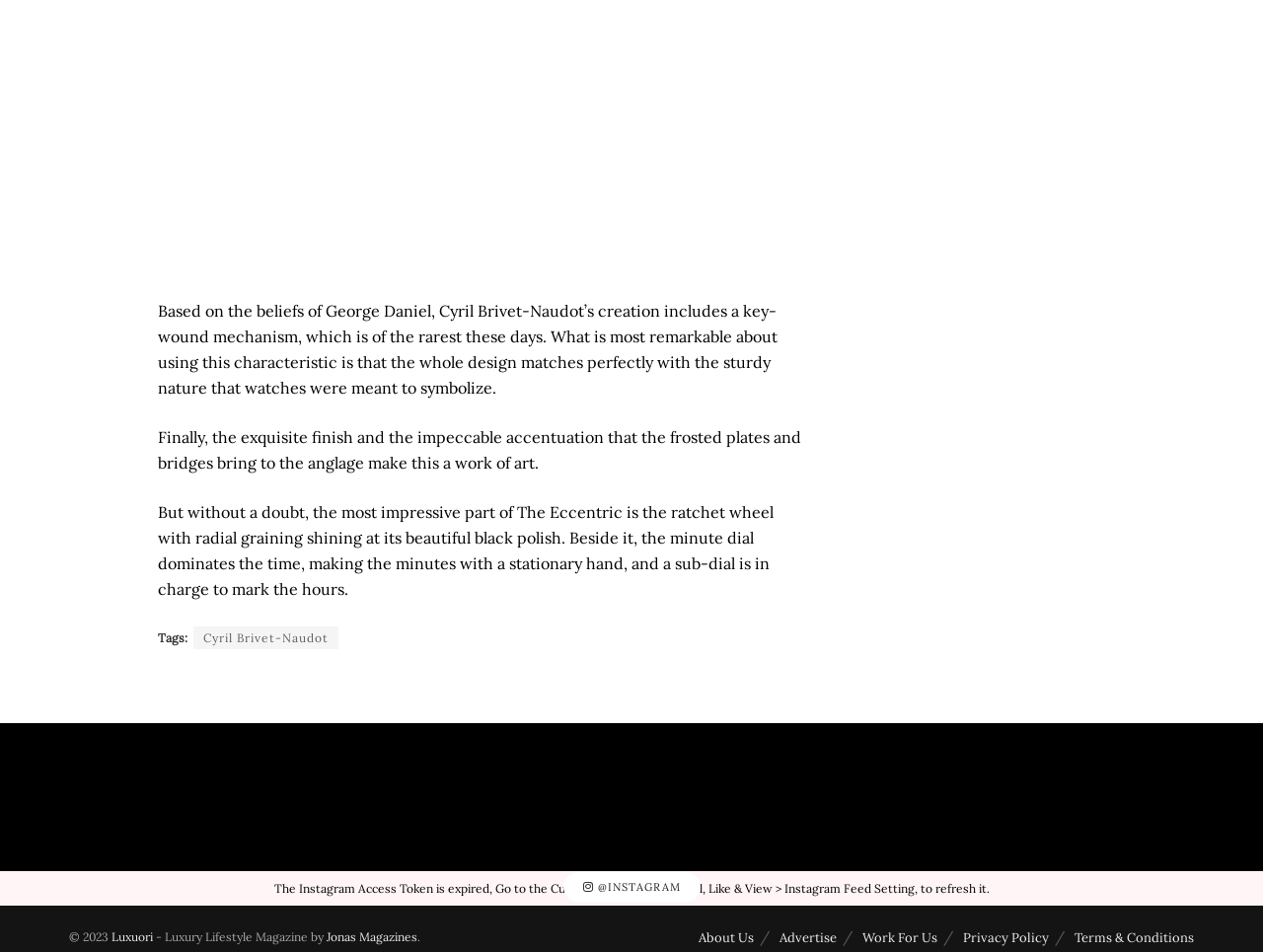Determine the bounding box coordinates of the section I need to click to execute the following instruction: "Read about the Luxuori magazine". Provide the coordinates as four float numbers between 0 and 1, i.e., [left, top, right, bottom].

[0.088, 0.976, 0.121, 0.992]